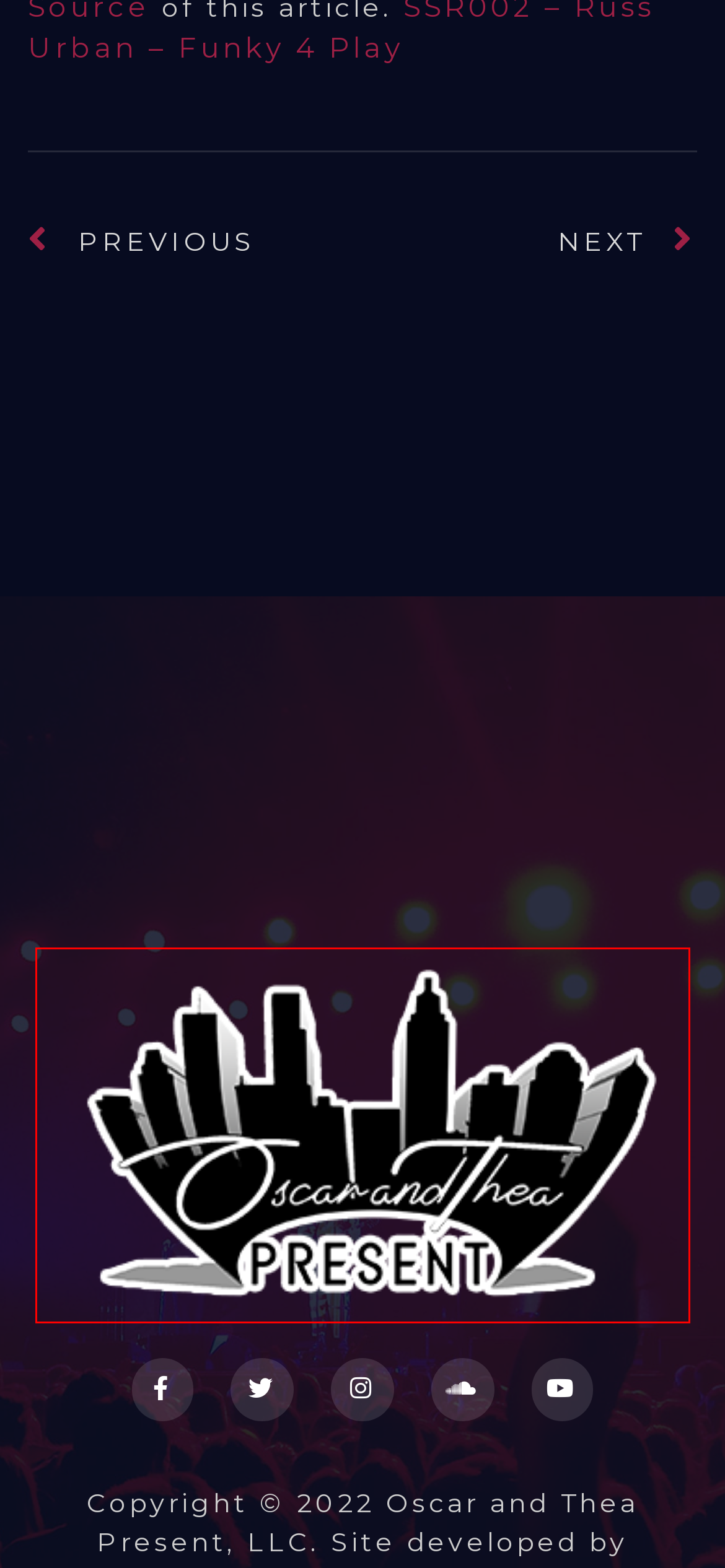Review the screenshot of a webpage that includes a red bounding box. Choose the most suitable webpage description that matches the new webpage after clicking the element within the red bounding box. Here are the candidates:
A. Blockchain.com Accepts Visa Debit Cards for Crypto Payment - Blockchain.News
B. Welcome to Lemuria Live
C. SSR002 is Coming Soon - StreetScape Recordings
D. October 27, 2022 | Oscar & Thea Present
E. Mastercard, BitOasis Roll Out Crypto-Linked Cards in the MENA Region - Blockchain.News
F. Oscar & Thea Present | Home
G. Fiat News  - Blockchain.News
H. Blockchain.com Visa Card, Powered by Marqeta, Debuts with 50,000 Sign-Ups at Launch

F